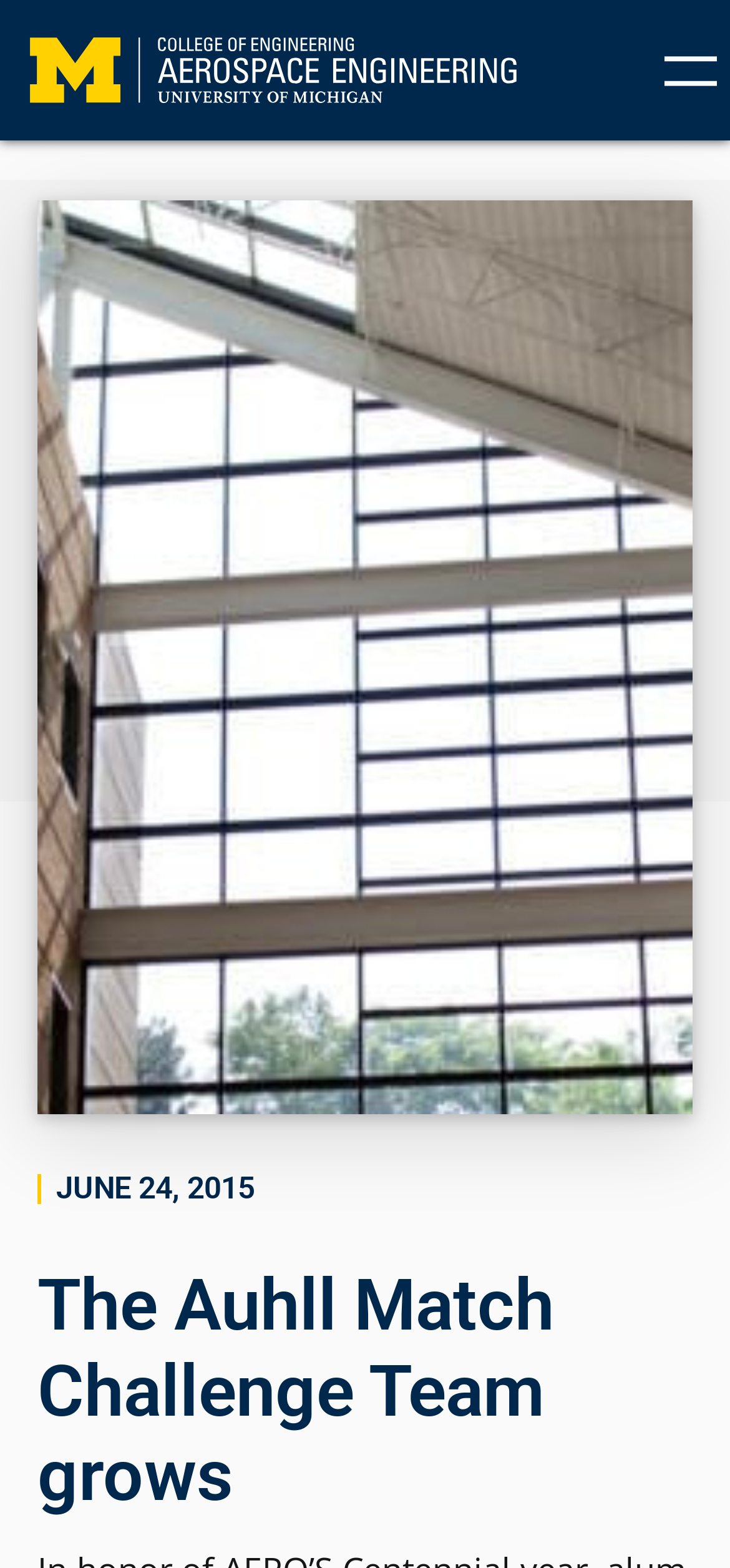Respond with a single word or phrase for the following question: 
What is the purpose of the figure element?

displaying an image